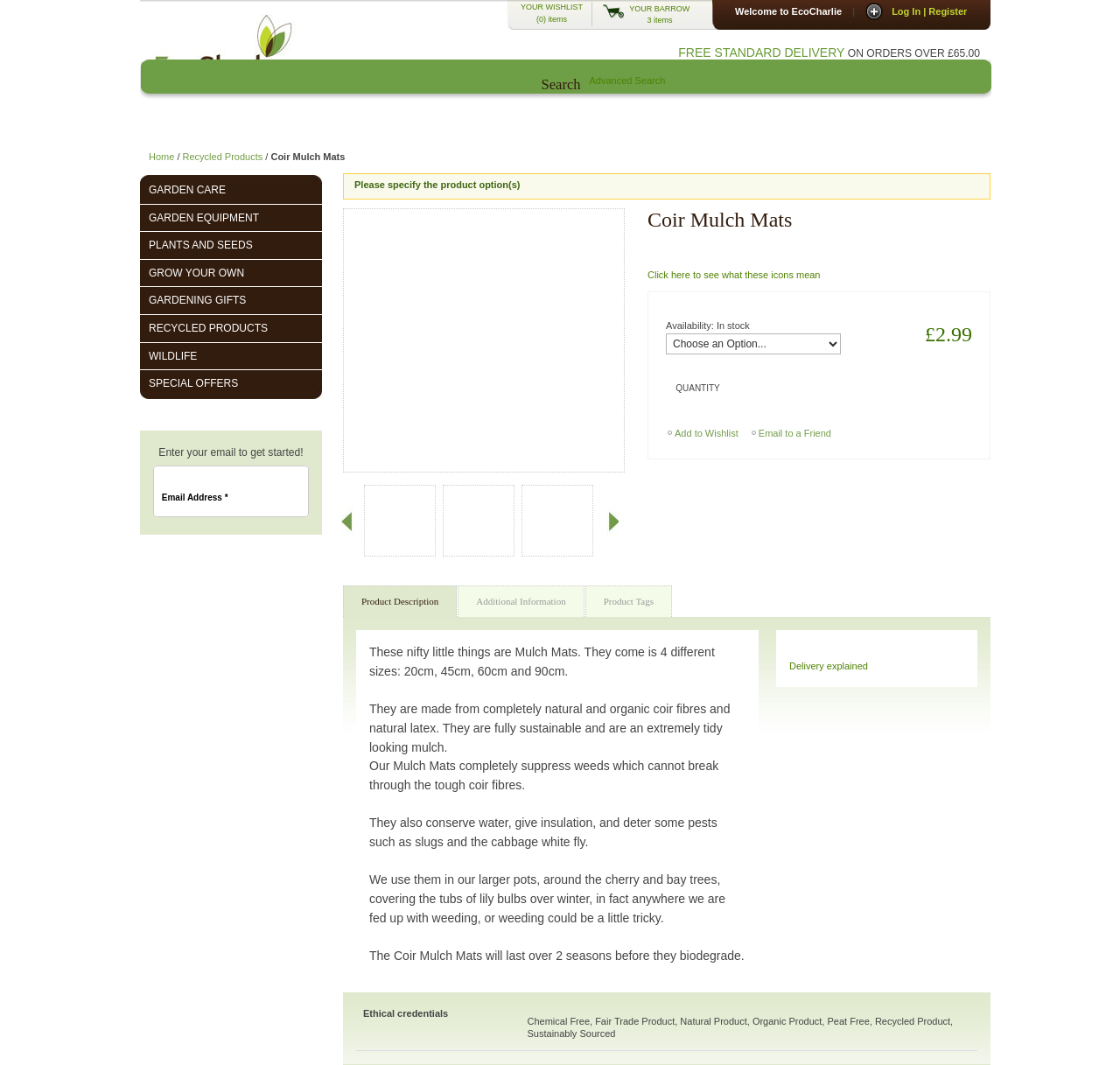Can you specify the bounding box coordinates of the area that needs to be clicked to fulfill the following instruction: "Select product size"?

[0.595, 0.313, 0.751, 0.333]